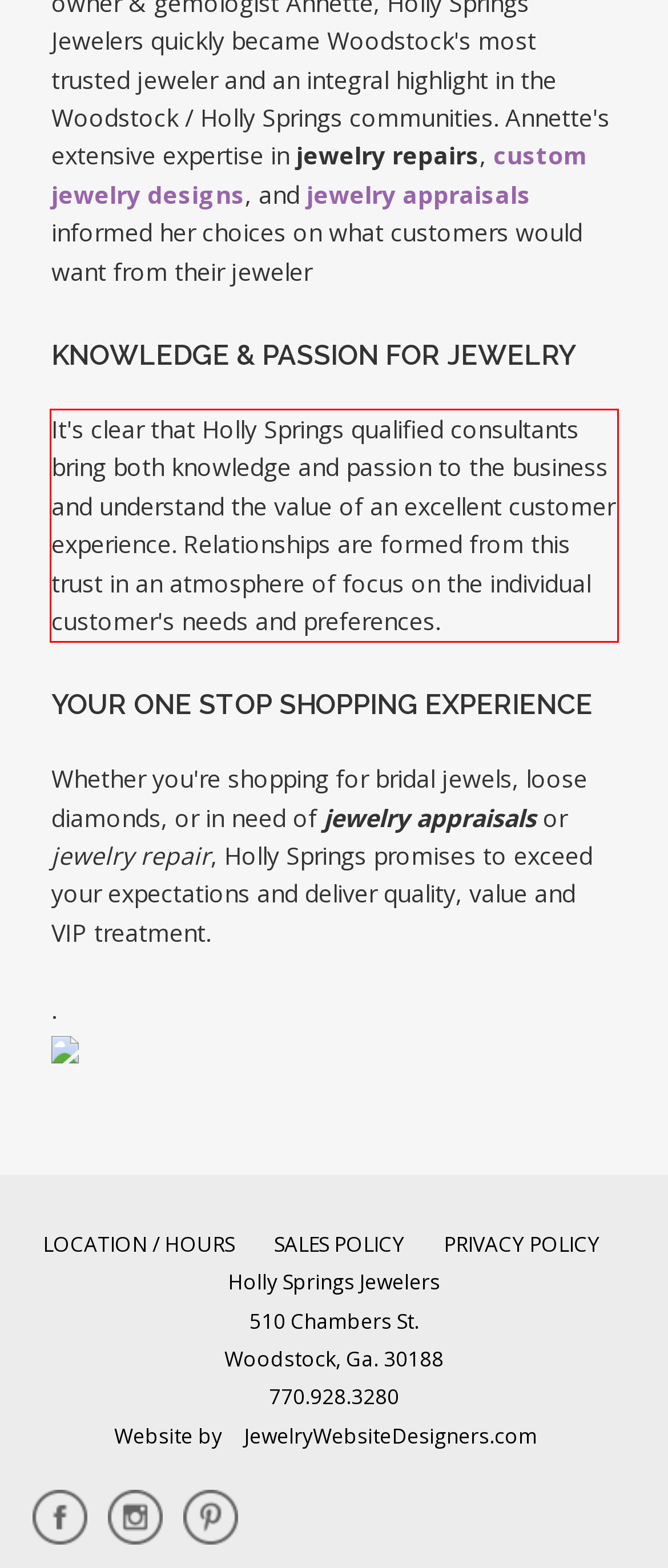Given a screenshot of a webpage with a red bounding box, extract the text content from the UI element inside the red bounding box.

It's clear that Holly Springs qualified consultants bring both knowledge and passion to the business and understand the value of an excellent customer experience. Relationships are formed from this trust in an atmosphere of focus on the individual customer's needs and preferences.